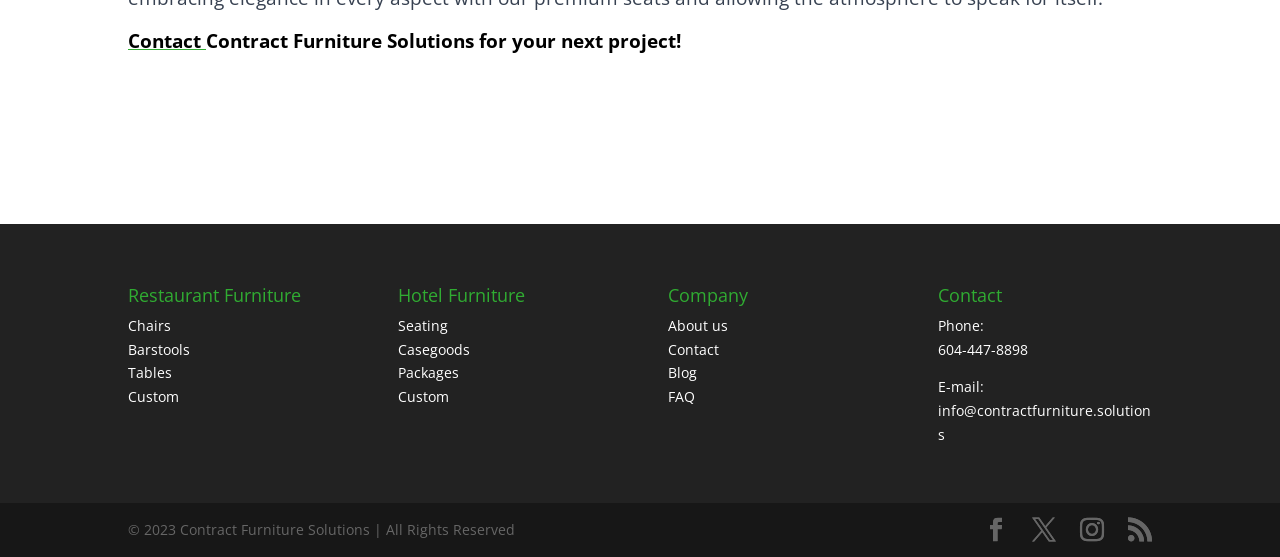Highlight the bounding box coordinates of the region I should click on to meet the following instruction: "Send an email".

[0.733, 0.72, 0.899, 0.797]